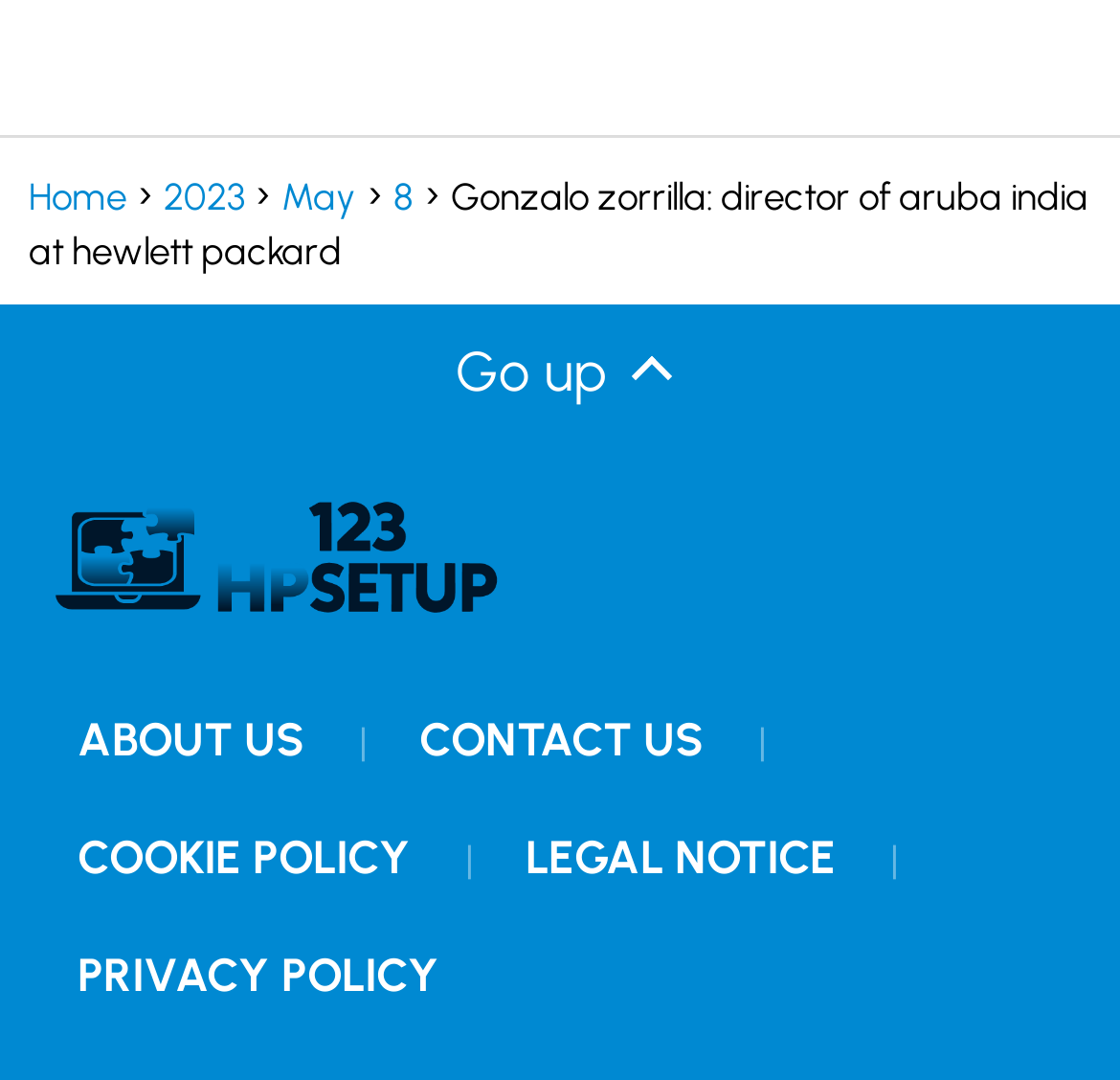Please specify the bounding box coordinates in the format (top-left x, top-left y, bottom-right x, bottom-right y), with values ranging from 0 to 1. Identify the bounding box for the UI component described as follows: About Us

[0.041, 0.63, 0.3, 0.739]